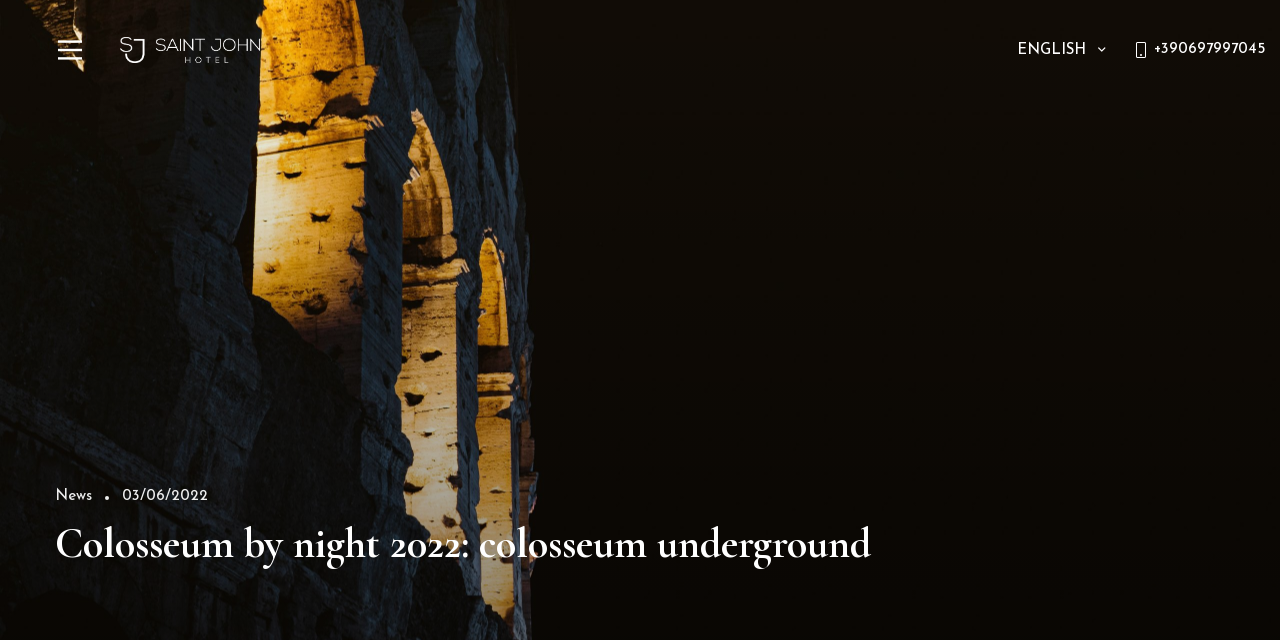What section of the webpage is the link 'News' located in?
Please provide a comprehensive answer based on the details in the screenshot.

I found a link element with the text 'News' and compared its bounding box coordinates with other elements. Based on the y1 and y2 coordinates, I determined that it is located at the bottom of the webpage.